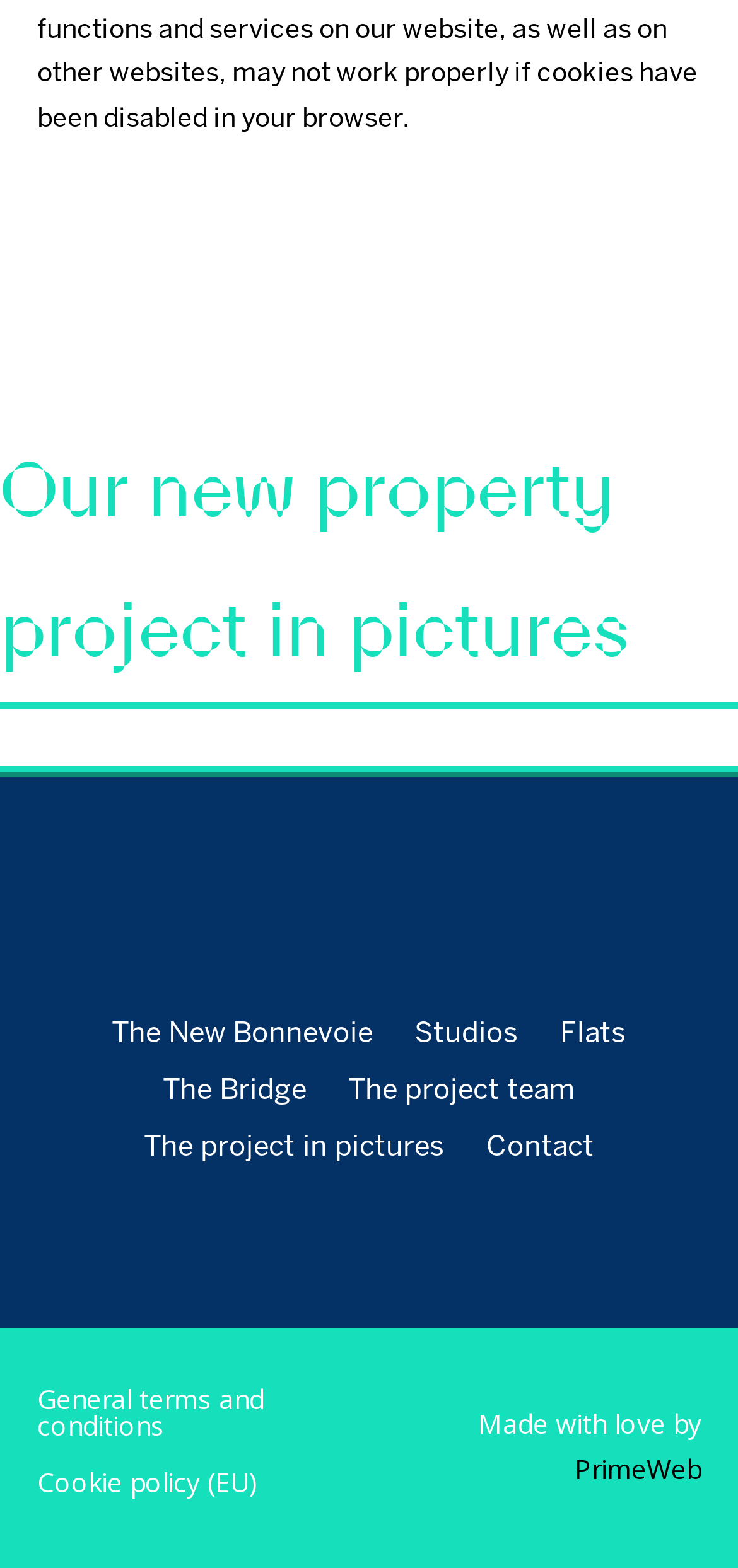Give the bounding box coordinates for this UI element: "Menu". The coordinates should be four float numbers between 0 and 1, arranged as [left, top, right, bottom].

None